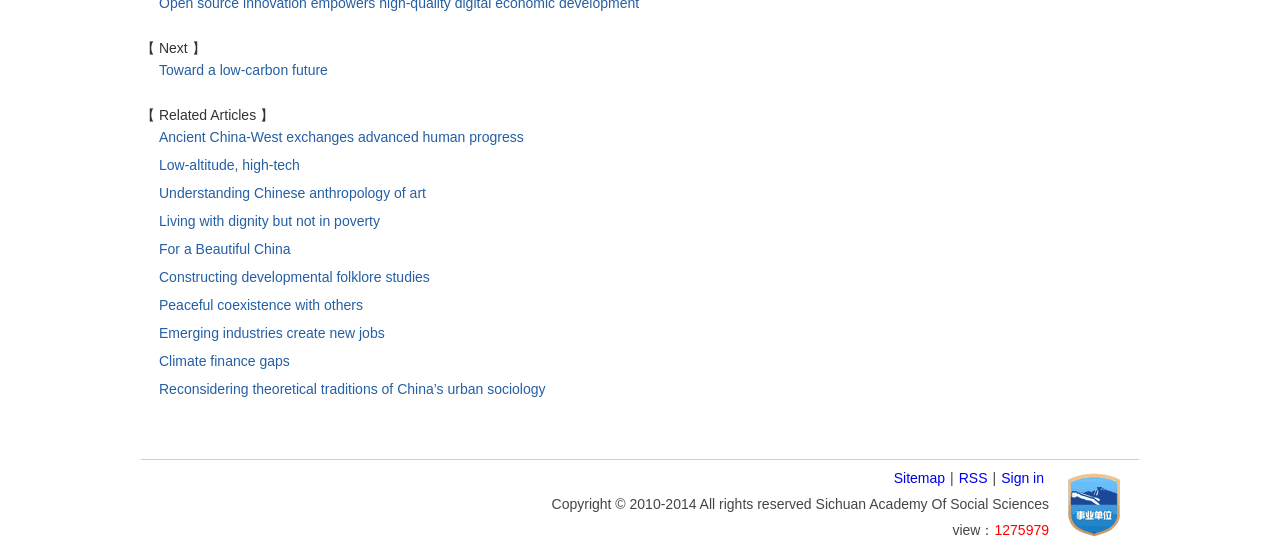Answer the question below in one word or phrase:
What is the title of the first article?

Toward a low-carbon future